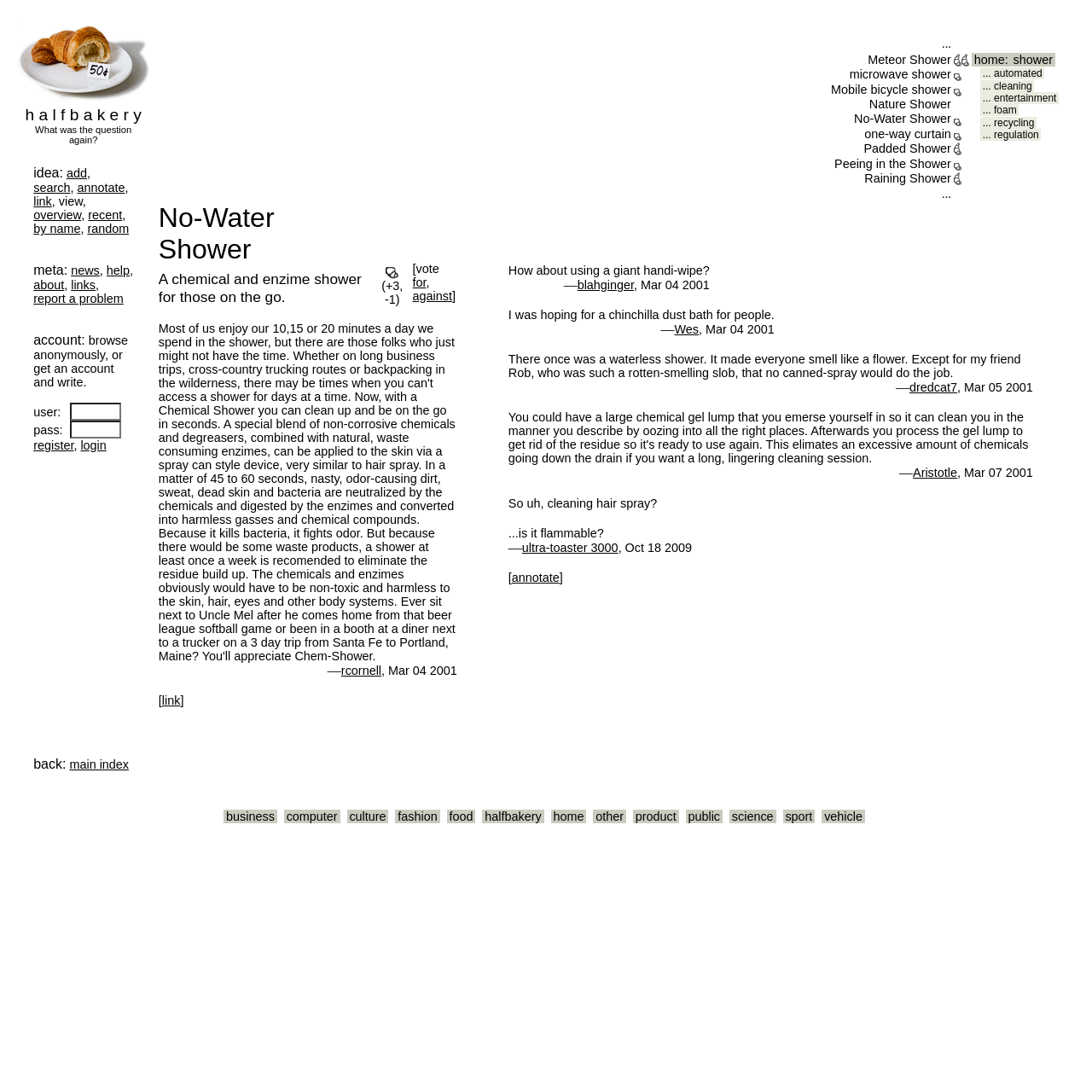Please answer the following question using a single word or phrase: 
What is the name of the website?

Halfbakery